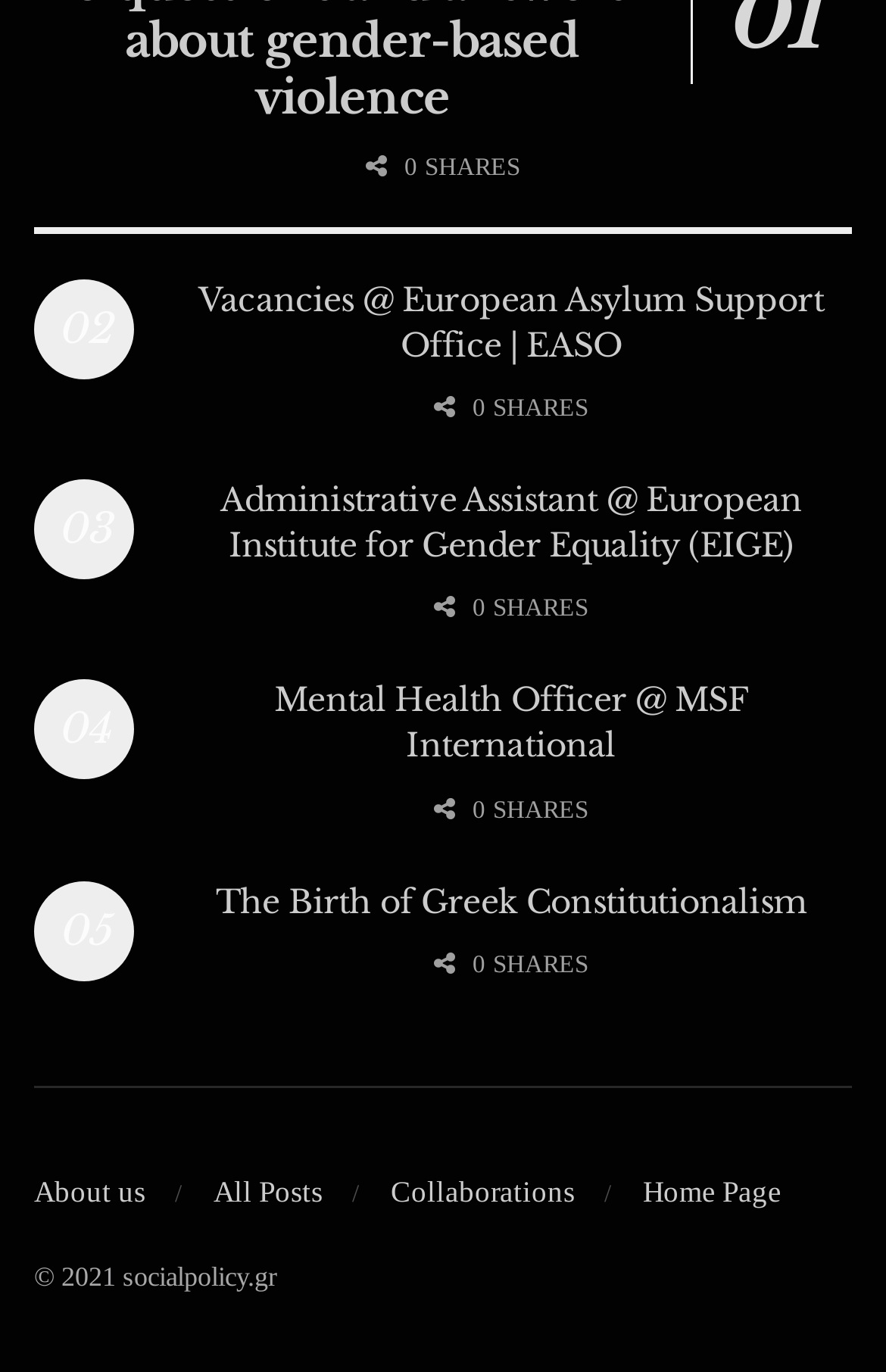Observe the image and answer the following question in detail: What is the last item in the footer?

I looked at the links at the bottom of the page, which are 'About us', 'All Posts', 'Collaborations', and 'Home Page'. The last item is 'Home Page'.